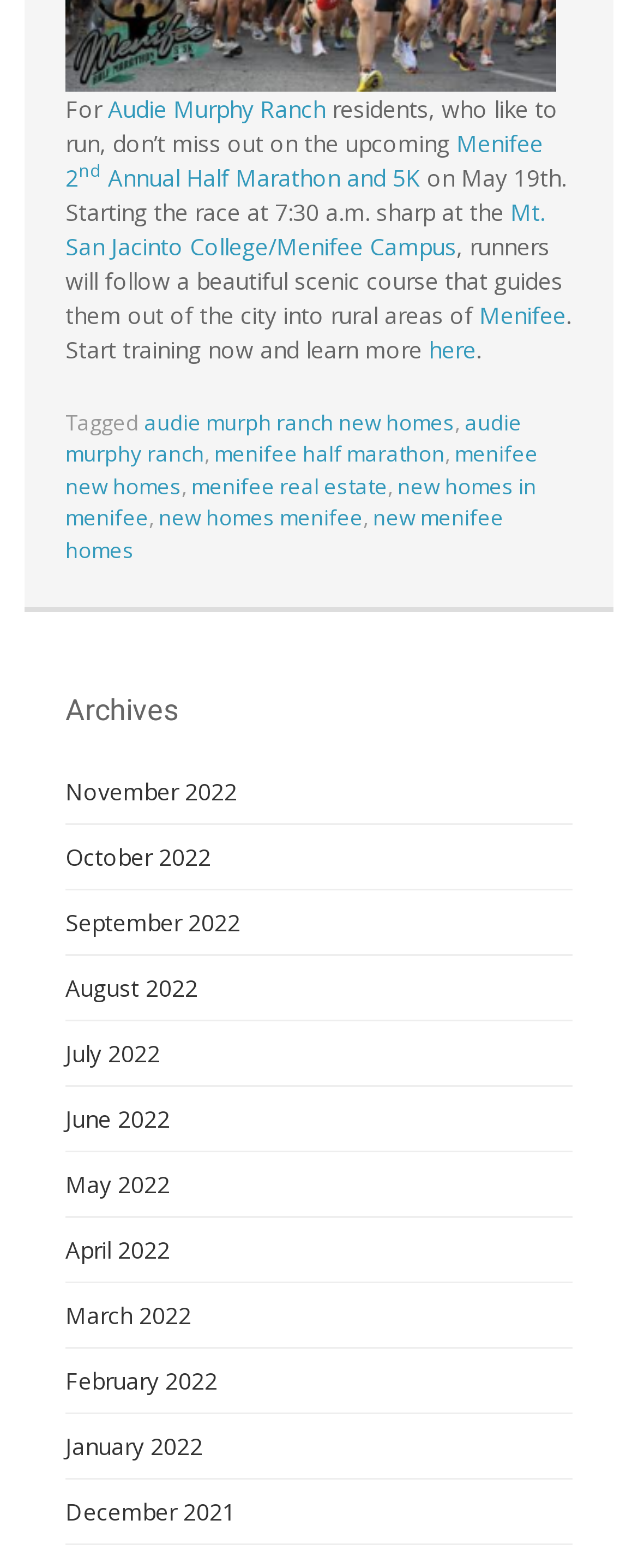Determine the bounding box coordinates of the region I should click to achieve the following instruction: "Click on Audie Murphy Ranch". Ensure the bounding box coordinates are four float numbers between 0 and 1, i.e., [left, top, right, bottom].

[0.169, 0.059, 0.51, 0.079]